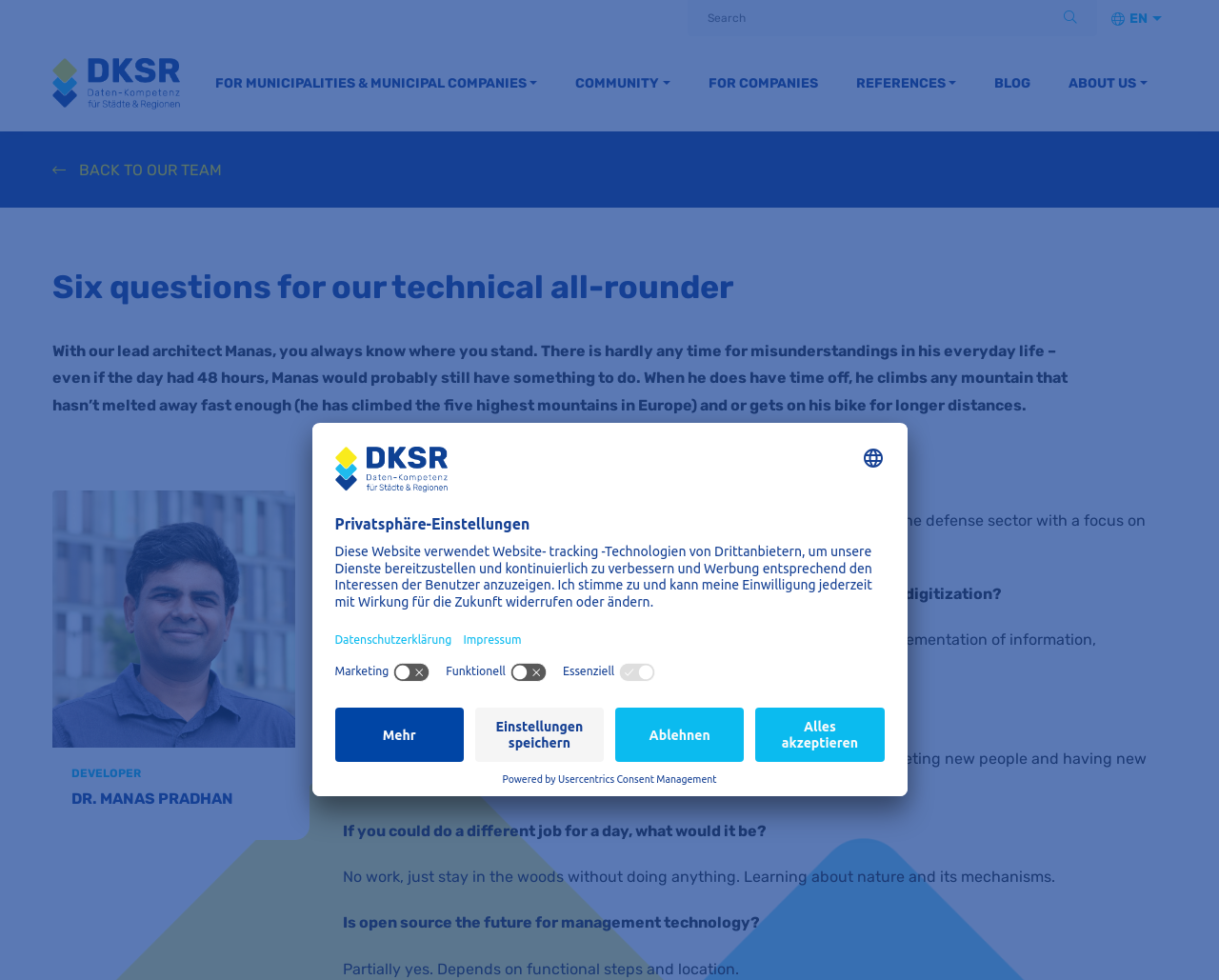Offer an extensive depiction of the webpage and its key elements.

This webpage is about Dr. Manas Pradhan, a technical all-rounder at DKSR. At the top of the page, there is a search bar with a search button and a language selection dropdown menu. Below the search bar, there is a menu with several items, including "FOR MUNICIPALITIES & MUNICIPAL COMPANIES", "COMMUNITY", "FOR COMPANIES", "REFERENCES", "BLOG", and "ABOUT US".

The main content of the page is a profile of Dr. Manas Pradhan, featuring a heading "Six questions for our technical all-rounder" and a brief description of him. Below this, there is a section with a heading "DR. MANAS PRADHAN" and several questions and answers about his background, interests, and work experience.

On the left side of the page, there is a link "BACK TO OUR TEAM" and an image of the DKSR logo. At the bottom of the page, there is a dialog box with privacy settings, allowing users to select their preferences for website tracking and data collection. The dialog box includes several buttons, including "Mehr Informationen", "Einstellungen speichern", "Ablehnen", and "Alles akzeptieren". There is also a link to the website's privacy policy and imprint.

Overall, the webpage has a clean and organized layout, with a focus on presenting information about Dr. Manas Pradhan and his work at DKSR.